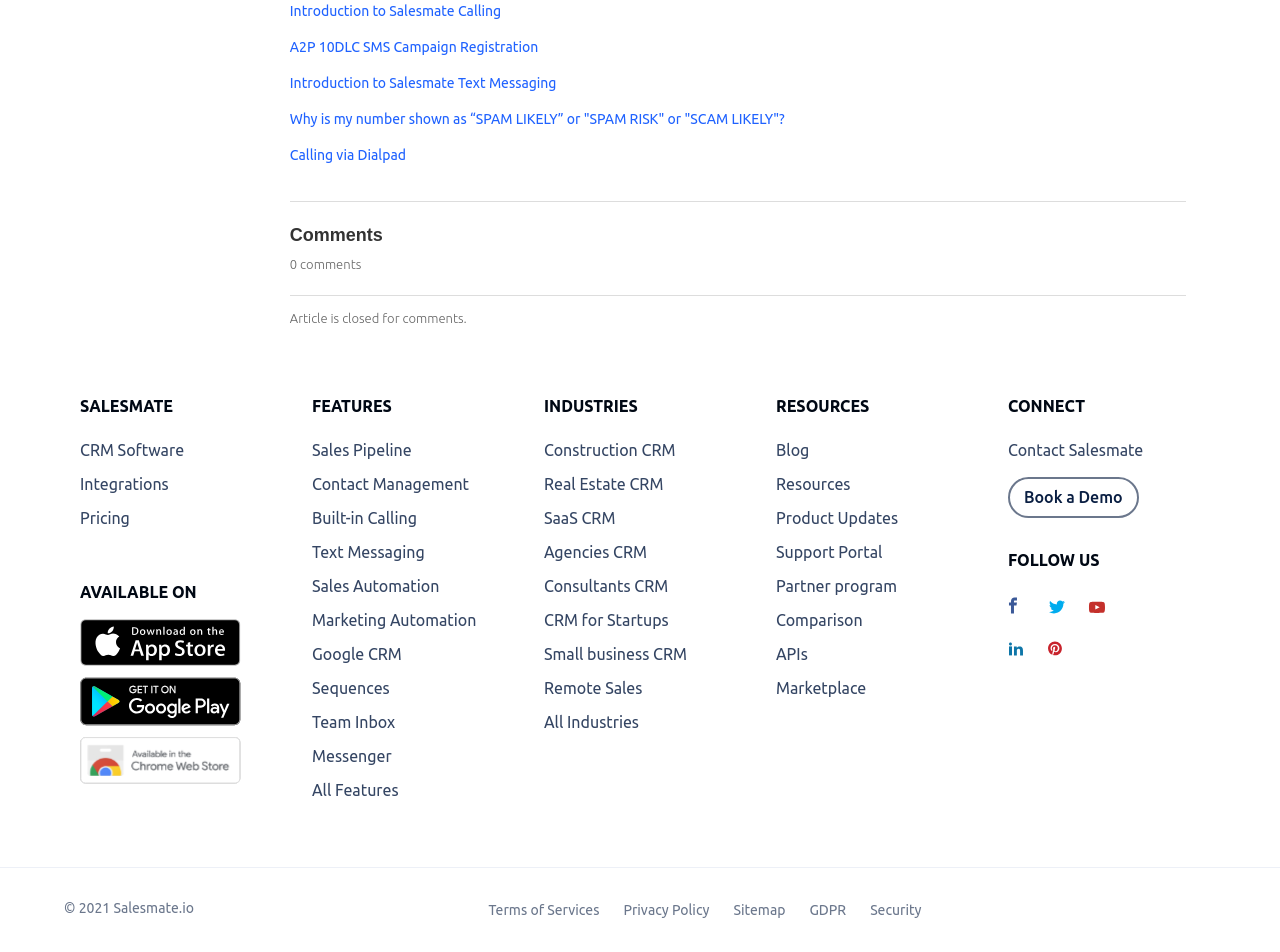What is the name of the CRM software?
From the details in the image, provide a complete and detailed answer to the question.

The name of the CRM software can be found in the top-left corner of the webpage, where it is written as 'SALESMATE' in bold font.